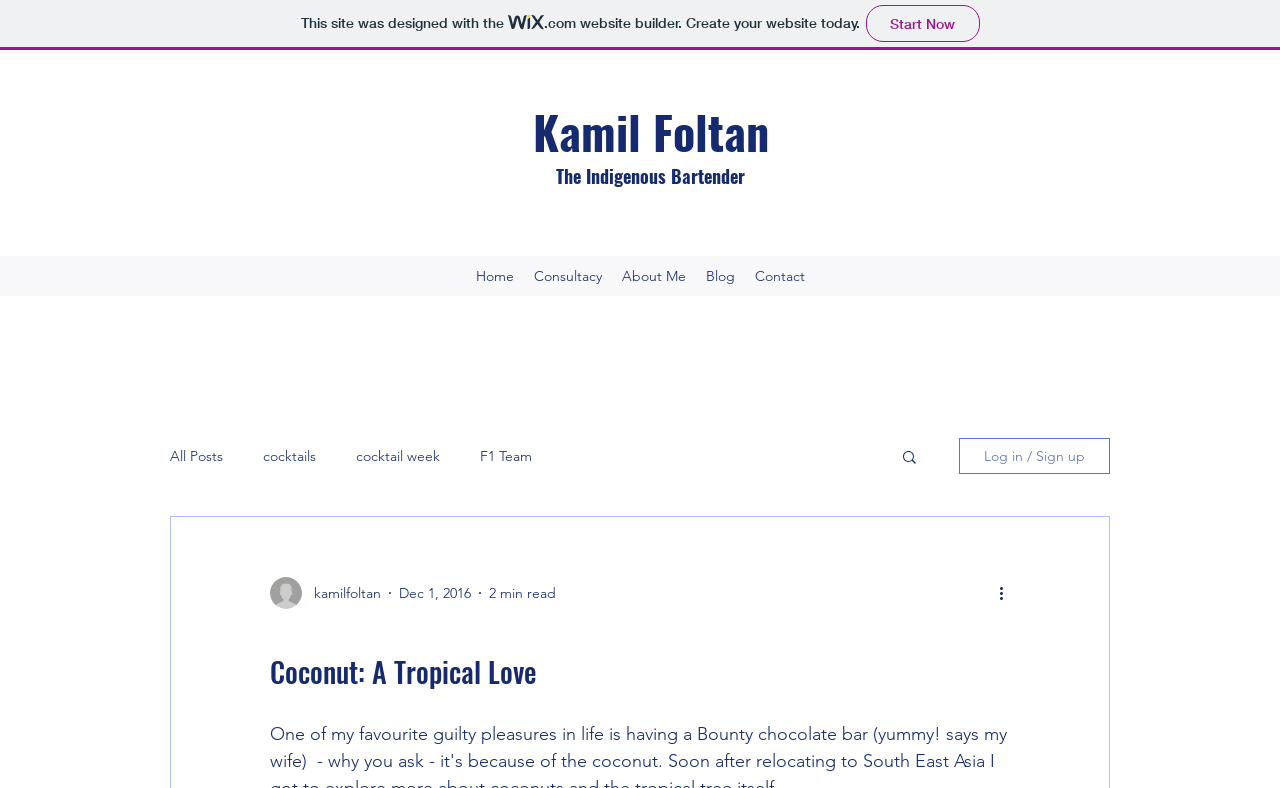Can you give a detailed response to the following question using the information from the image? What is the topic of the blog post?

The topic of the blog post can be inferred from the heading 'Coconut: A Tropical Love' at the bottom of the page.